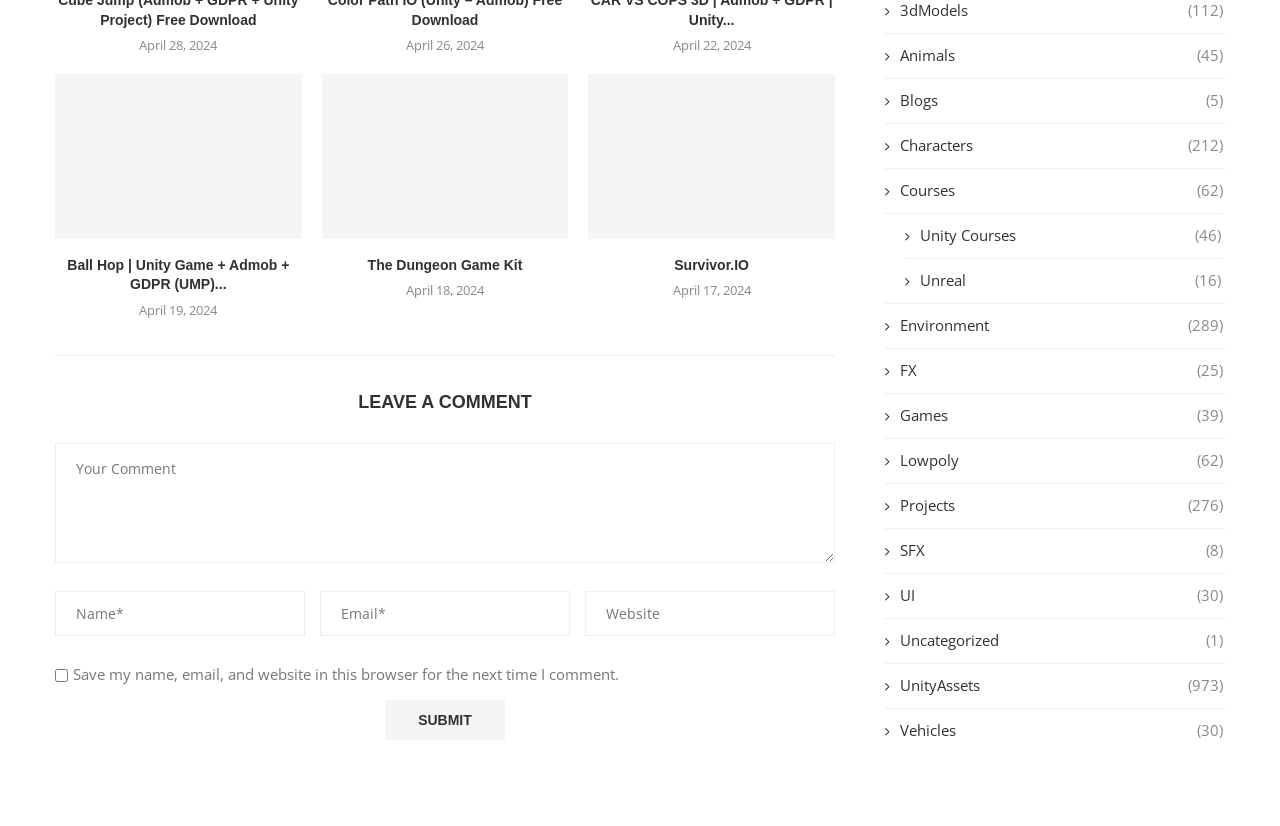Predict the bounding box for the UI component with the following description: "The Dungeon Game Kit".

[0.287, 0.65, 0.408, 0.669]